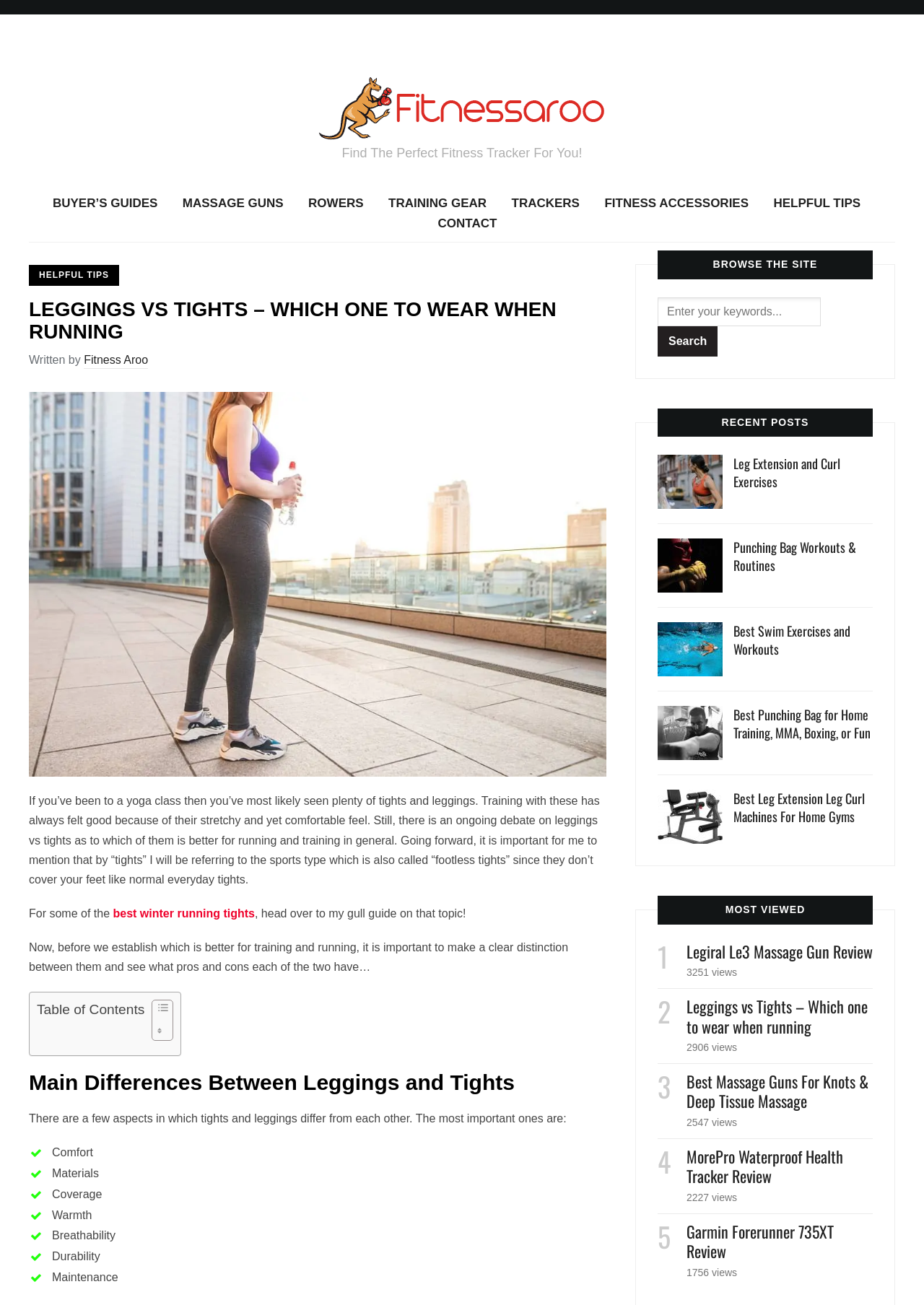Explain the webpage in detail.

This webpage is about fitness and running, specifically discussing the debate between leggings and tights for running. At the top, there is a logo "Fitness Aroo" with a link to the website's homepage. Below the logo, there are several links to different sections of the website, including "BUYER'S GUIDES", "MASSAGE GUNS", "ROWERS", and more.

The main content of the webpage starts with a heading "LEGGINGS VS TIGHTS – WHICH ONE TO WEAR WHEN RUNNING" followed by a brief introduction to the topic. There is an image of a sexy sports girl on the right side of the introduction. The text explains that the author will discuss the differences between leggings and tights for running and training.

Below the introduction, there is a table of contents with links to different sections of the article. The article then discusses the main differences between leggings and tights, including comfort, materials, coverage, warmth, breathability, durability, and maintenance.

On the right side of the webpage, there are several sections, including "BROWSE THE SITE", "RECENT POSTS", and "MOST VIEWED". The "RECENT POSTS" section lists several articles with links and images, including "Leg Extension and Curl Exercises", "Punching Bag Workouts & Routines", and more. The "MOST VIEWED" section lists several articles with links and view counts, including "Legiral Le3 Massage Gun Review", "Leggings vs Tights – Which one to wear when running", and more.

At the bottom of the webpage, there is a search box and a button to search the website. Overall, the webpage is well-organized and easy to navigate, with clear headings and concise text.